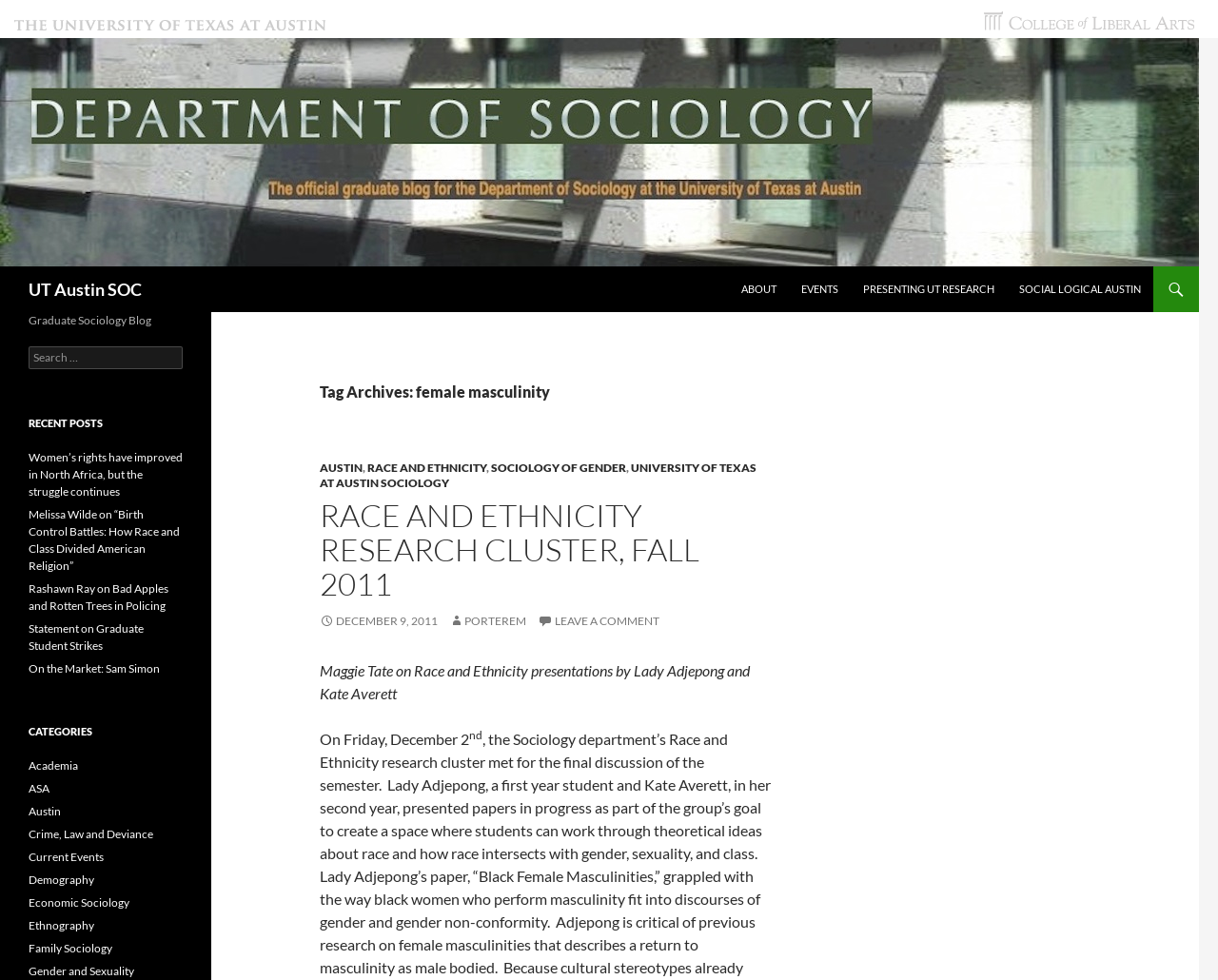Please mark the bounding box coordinates of the area that should be clicked to carry out the instruction: "View the 'Pack 24 Cub Scouts' image".

None